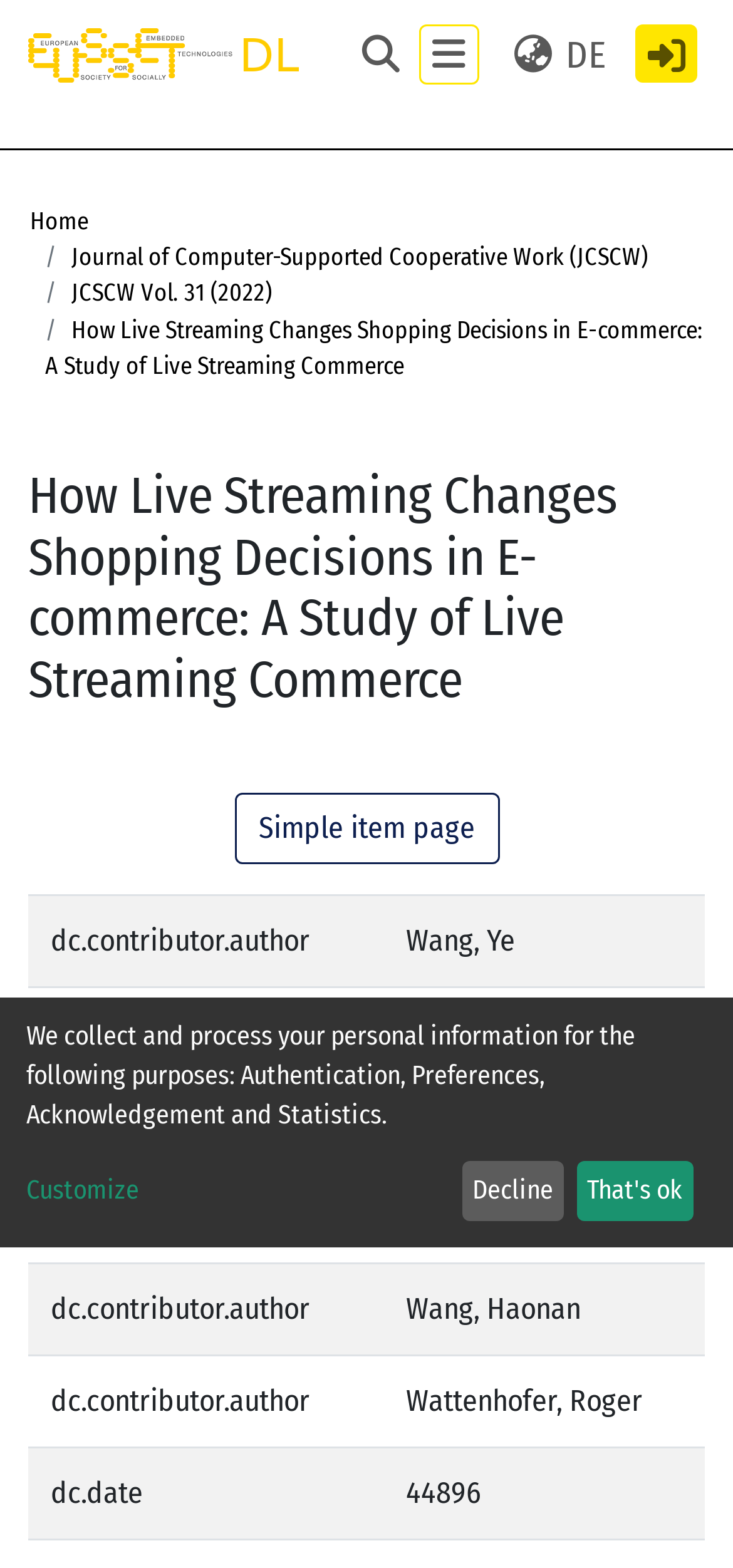Please specify the bounding box coordinates of the area that should be clicked to accomplish the following instruction: "Visit simple item page". The coordinates should consist of four float numbers between 0 and 1, i.e., [left, top, right, bottom].

[0.319, 0.505, 0.681, 0.551]